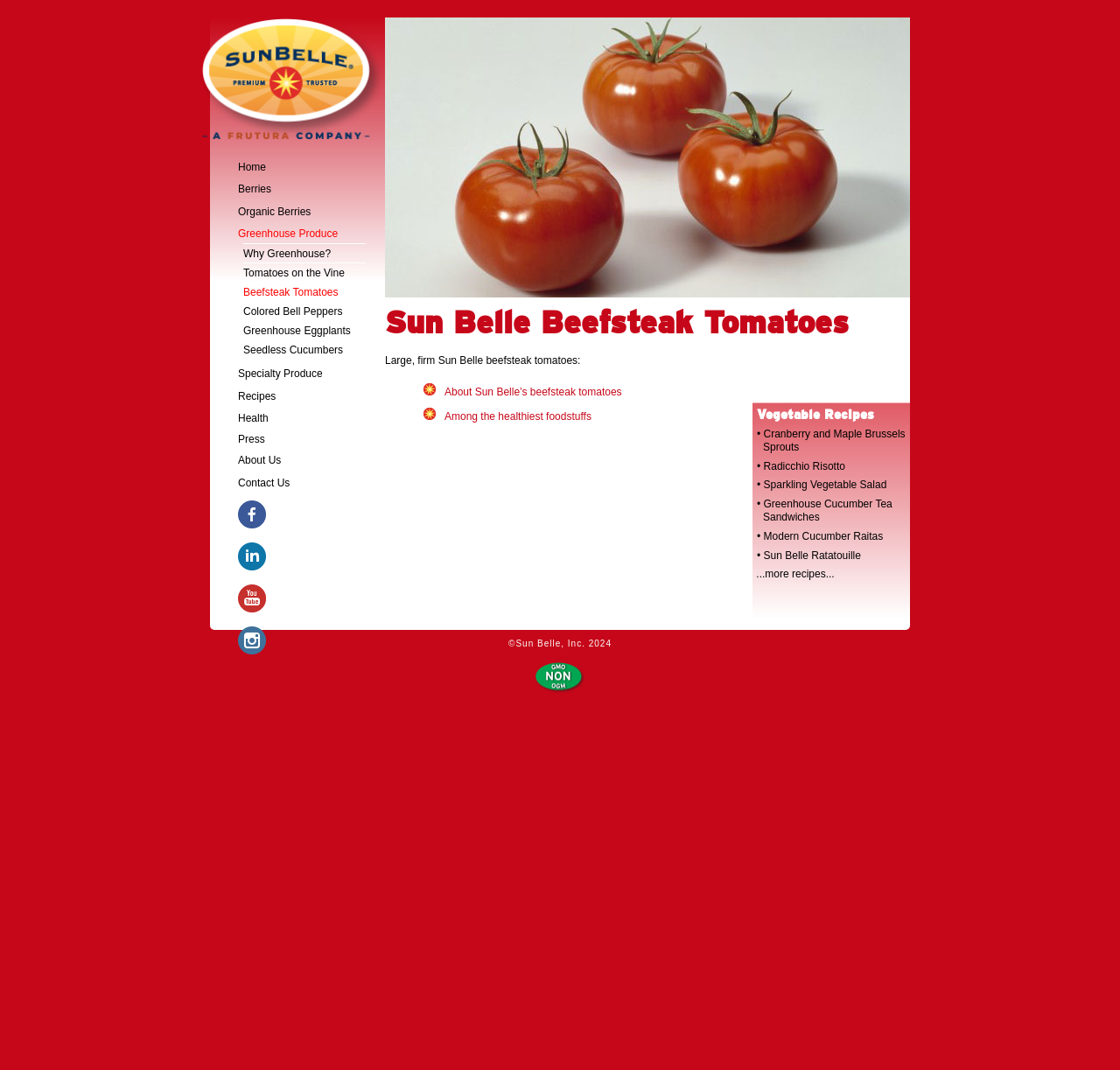Locate the bounding box coordinates of the element to click to perform the following action: 'View more recipes'. The coordinates should be given as four float values between 0 and 1, in the form of [left, top, right, bottom].

[0.675, 0.531, 0.745, 0.542]